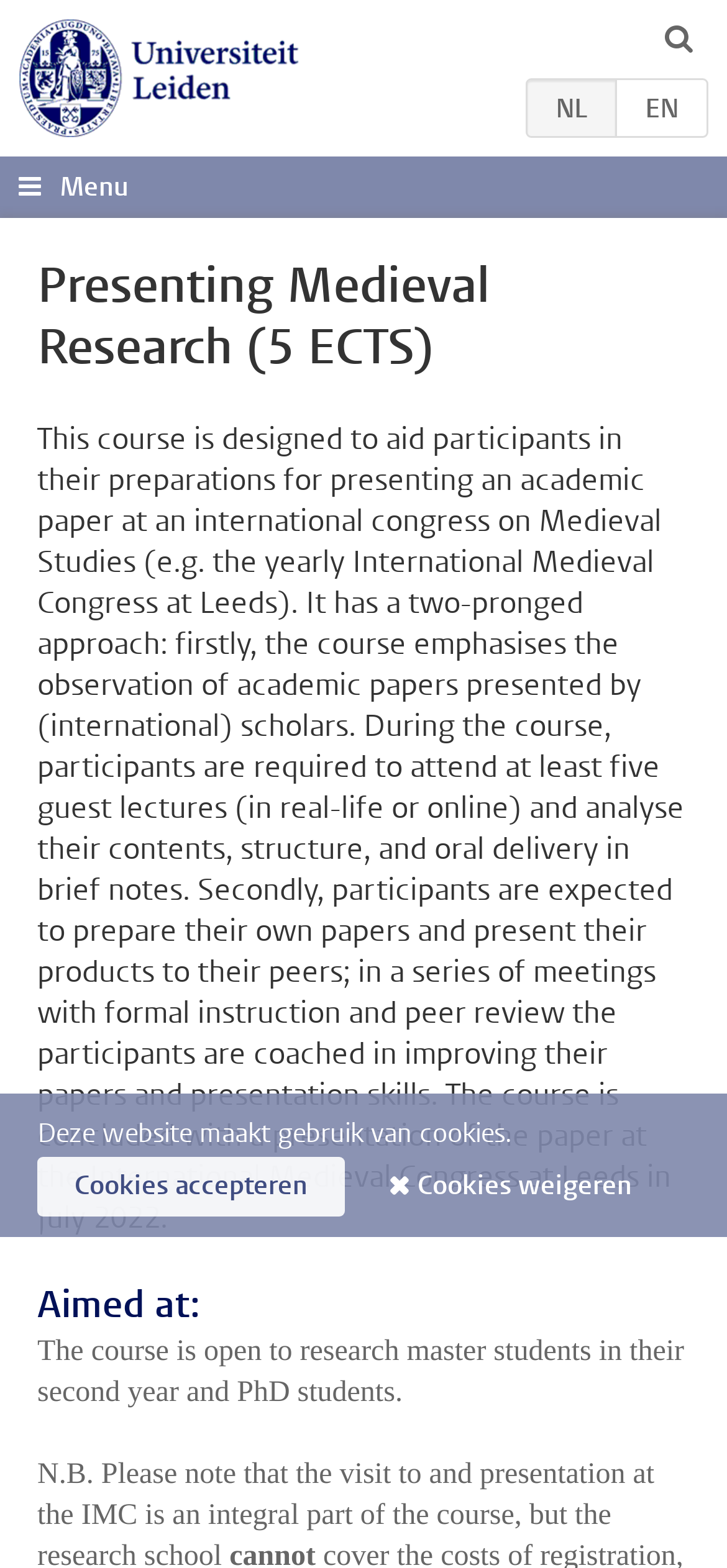Ascertain the bounding box coordinates for the UI element detailed here: "Menu". The coordinates should be provided as [left, top, right, bottom] with each value being a float between 0 and 1.

[0.0, 0.1, 1.0, 0.139]